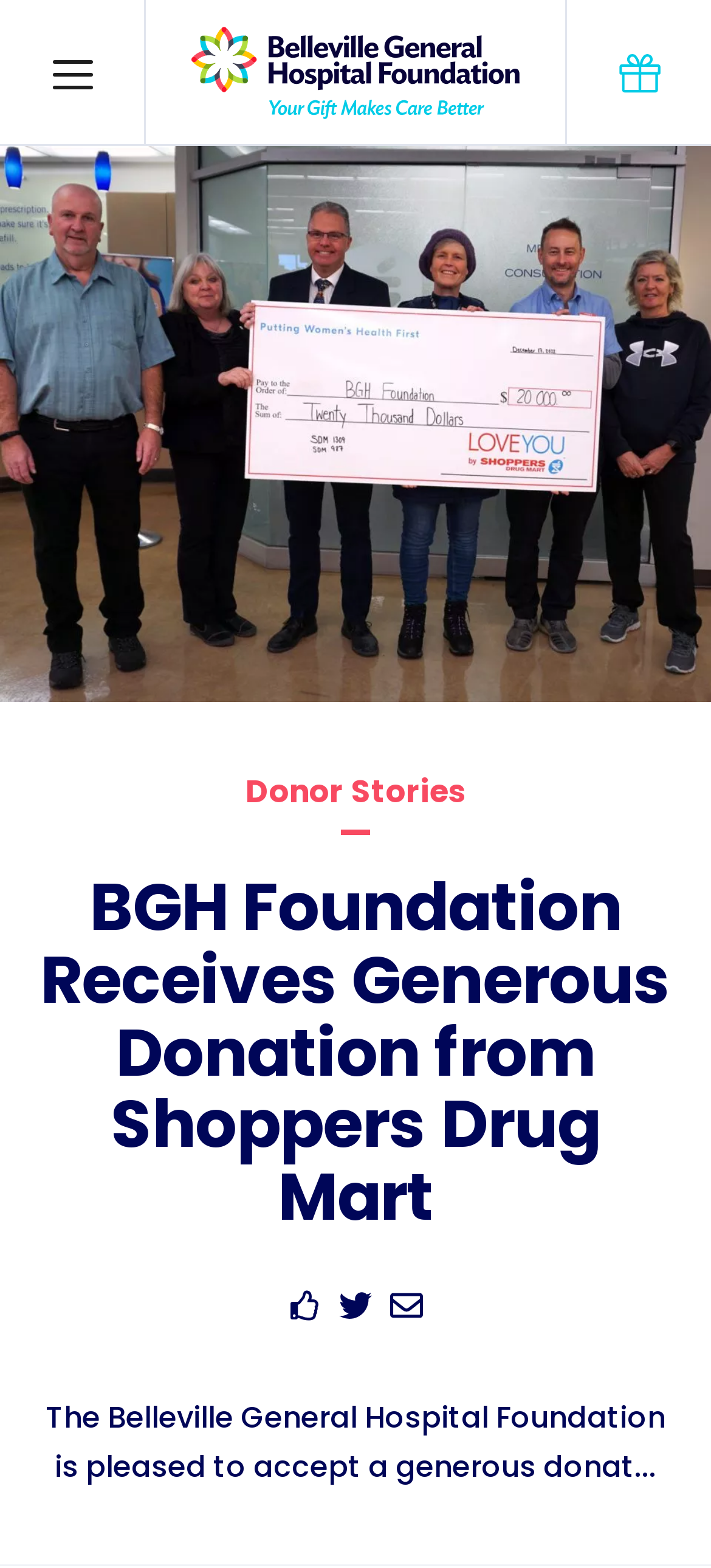Analyze the image and deliver a detailed answer to the question: What is the name of the hospital foundation?

I found the answer by looking at the root element's text, which is 'BGH Foundation Receives Generous Donation from Shoppers Drug Mart - Belleville General Hospital Foundation'. The name of the hospital foundation is mentioned at the beginning of the text.